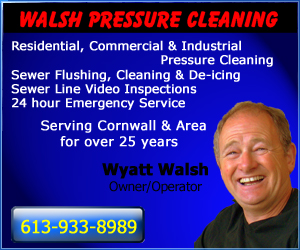Analyze the image and describe all the key elements you observe.

This advertisement promotes **Walsh Pressure Cleaning**, a service specializing in residential, commercial, and industrial pressure cleaning. The colorful design features a smiling photo of **Wyatt Walsh**, the owner/operator, conveying a friendly and approachable image. The text highlights key offerings including sewer flushing, cleaning, de-icing, and 24-hour emergency service, alongside sewer line video inspections. Emphasizing their extensive experience, the ad states they have been serving Cornwall and the surrounding area for over 25 years. Prominently displayed is the contact number, **613-933-8989**, making it easy for potential customers to reach out for services.